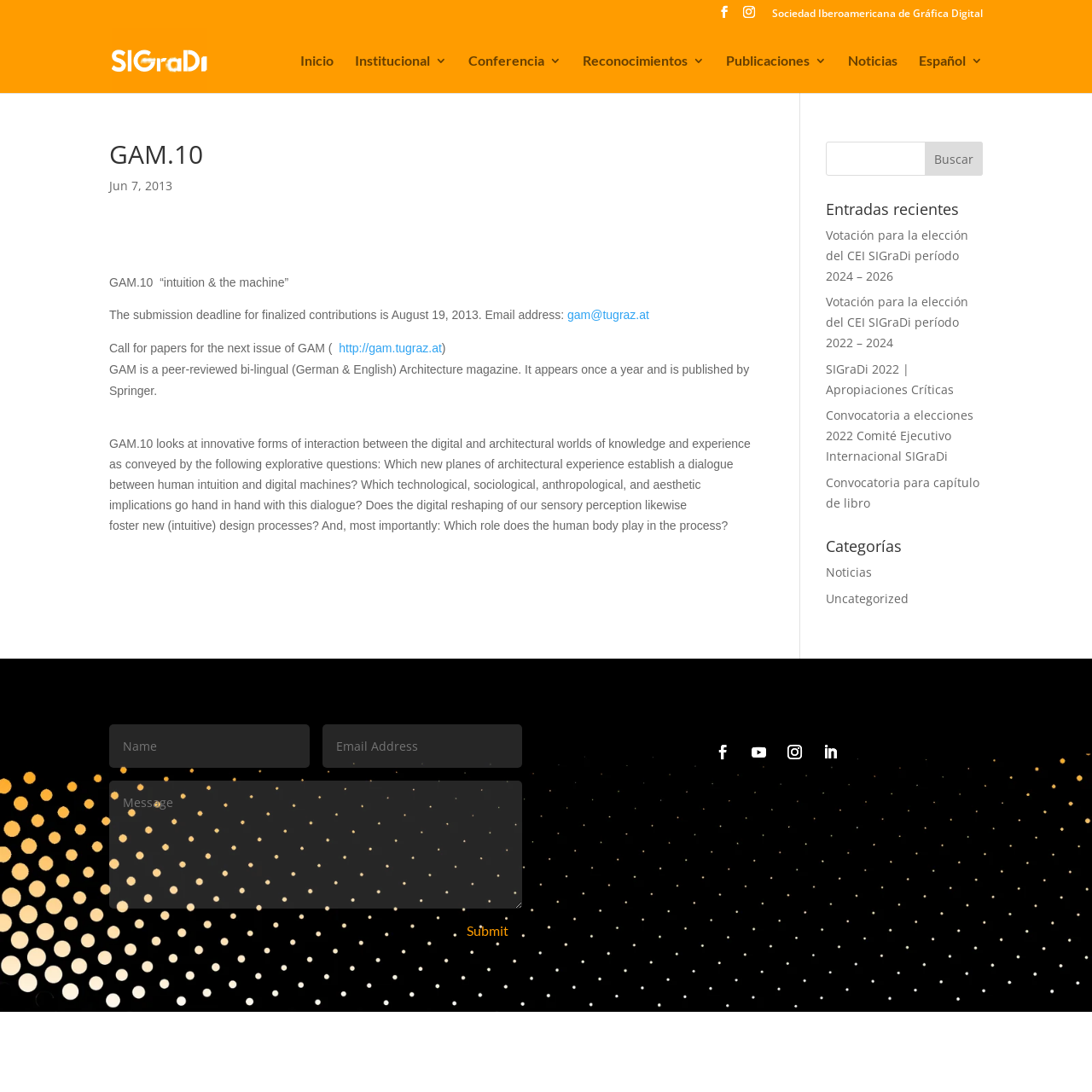Identify the bounding box coordinates for the UI element described as follows: name="et_pb_contact_email_0" placeholder="Email Address". Use the format (top-left x, top-left y, bottom-right x, bottom-right y) and ensure all values are floating point numbers between 0 and 1.

[0.295, 0.663, 0.478, 0.703]